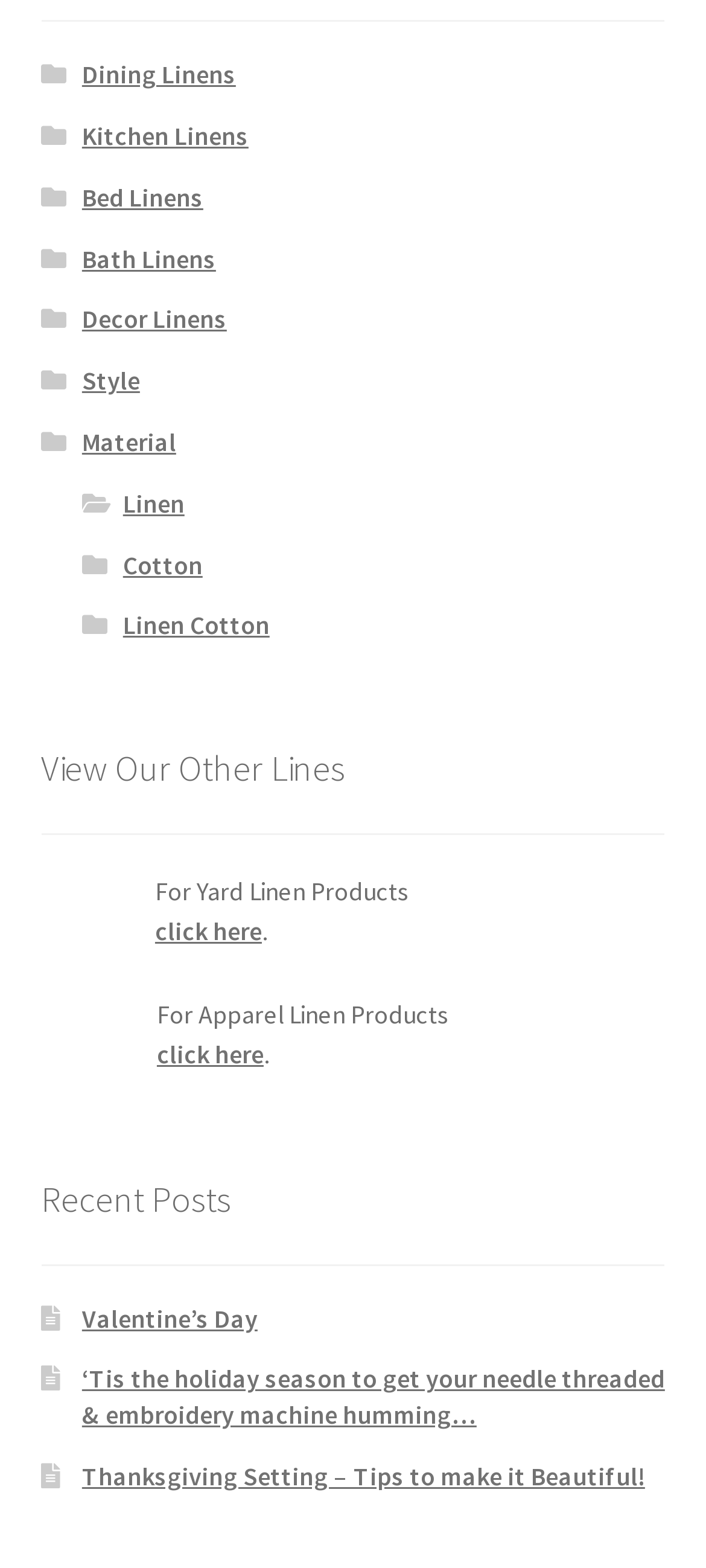What are the categories of linens?
Respond to the question with a single word or phrase according to the image.

Dining, Kitchen, Bed, Bath, Decor